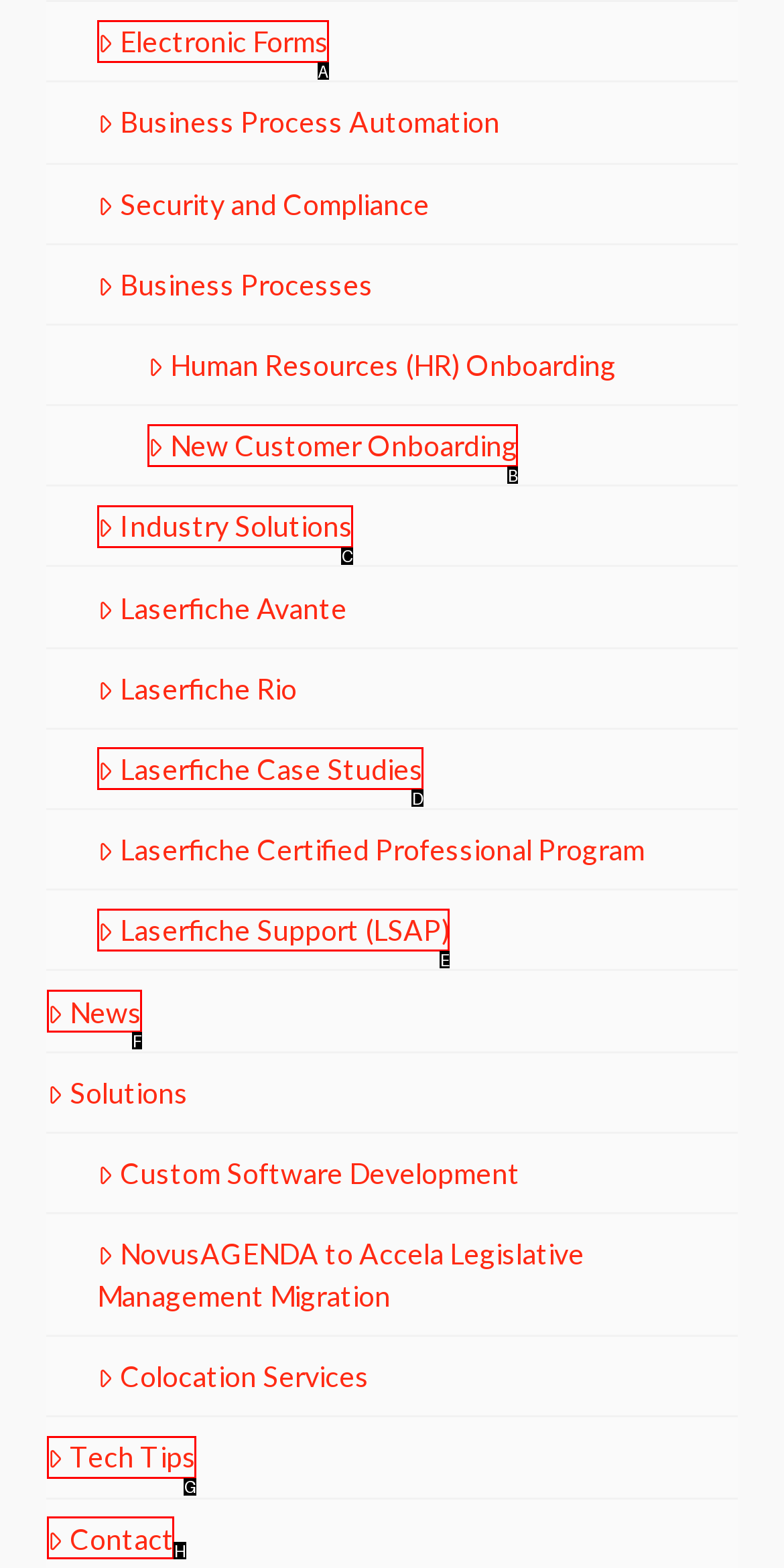Tell me which UI element to click to fulfill the given task: Click on Amenti Home. Respond with the letter of the correct option directly.

None